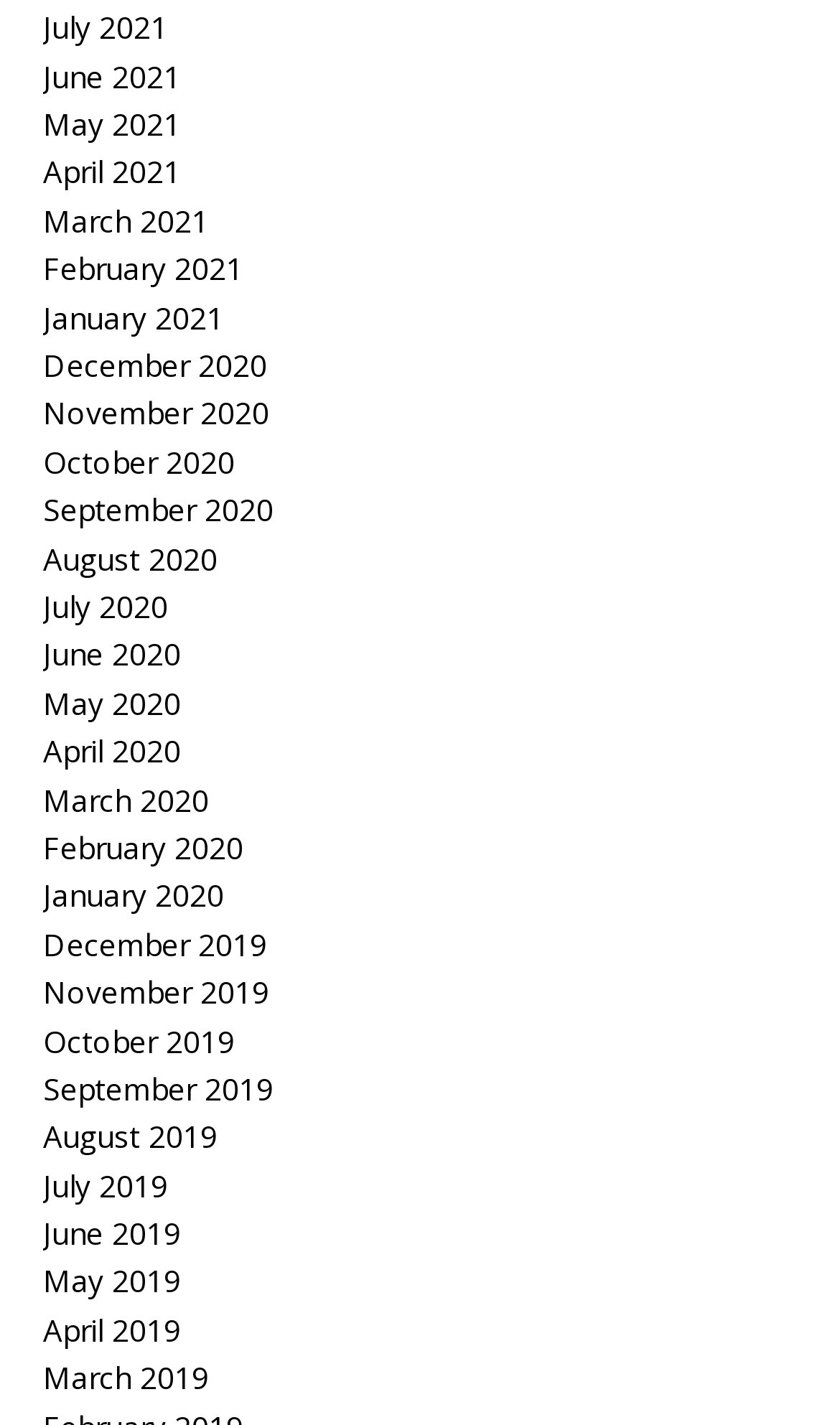Pinpoint the bounding box coordinates of the area that should be clicked to complete the following instruction: "view July 2021". The coordinates must be given as four float numbers between 0 and 1, i.e., [left, top, right, bottom].

[0.051, 0.005, 0.2, 0.034]